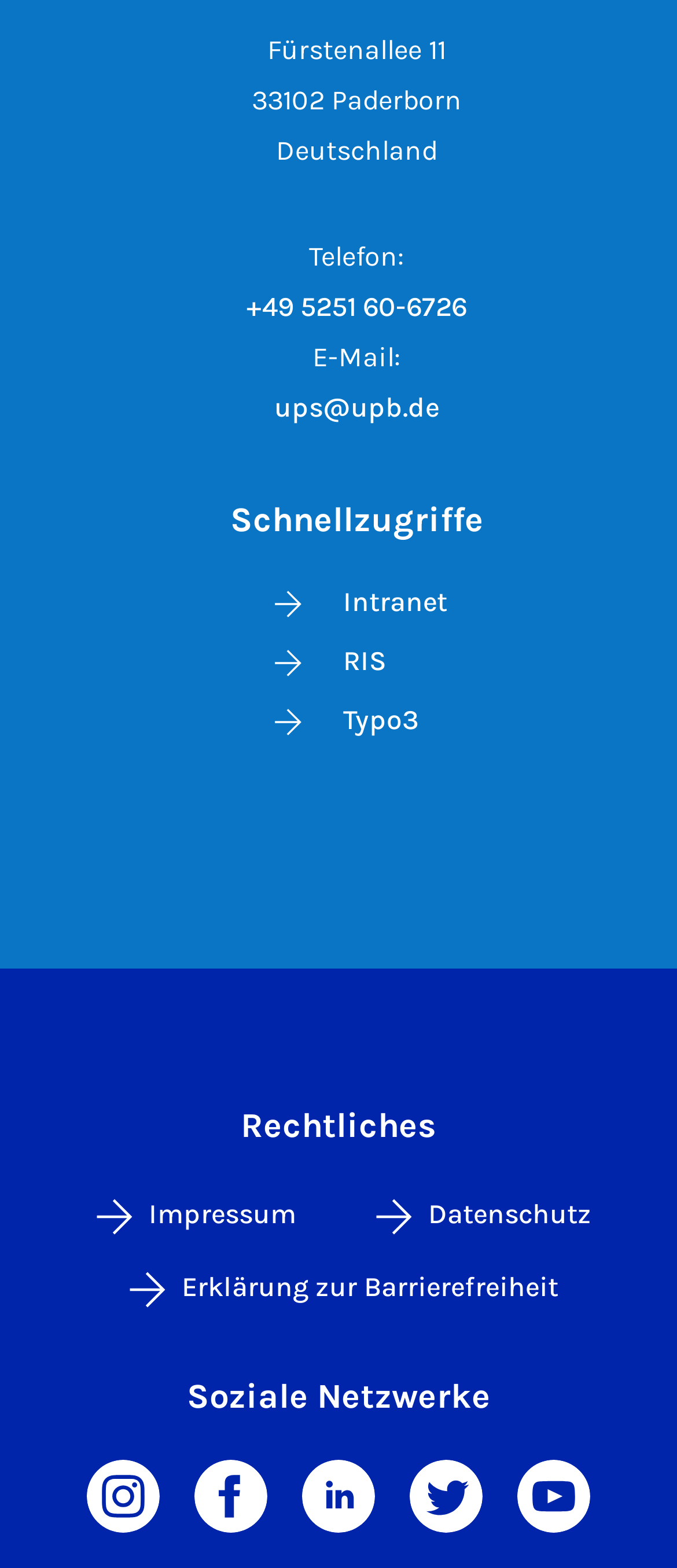Determine the bounding box coordinates of the clickable region to carry out the instruction: "Check the Impressum".

[0.209, 0.763, 0.437, 0.784]